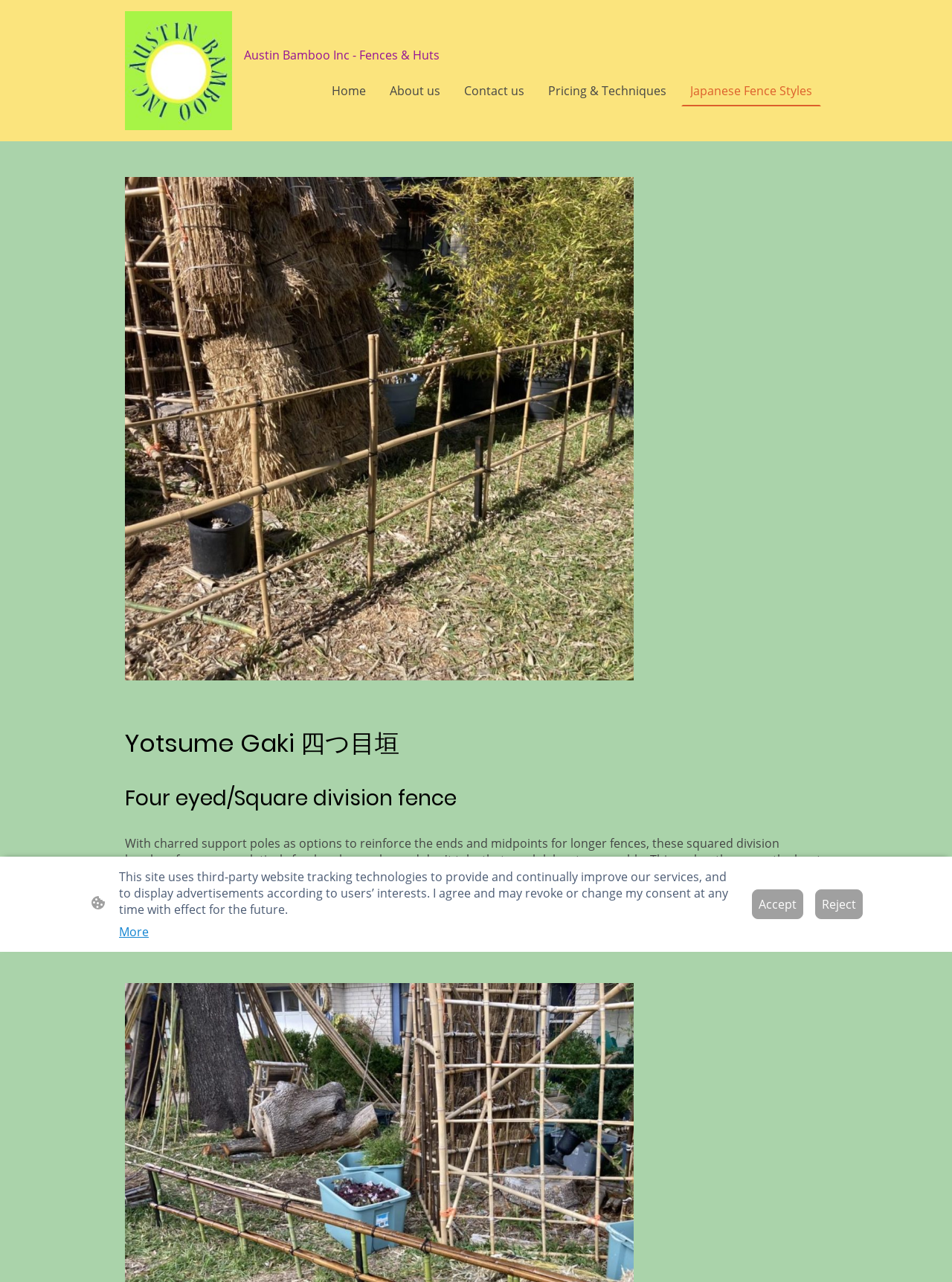With reference to the screenshot, provide a detailed response to the question below:
What is the name of the company?

The company name can be found in the top navigation bar, where it is written as 'Austin Bamboo Inc - Fences & Huts'.